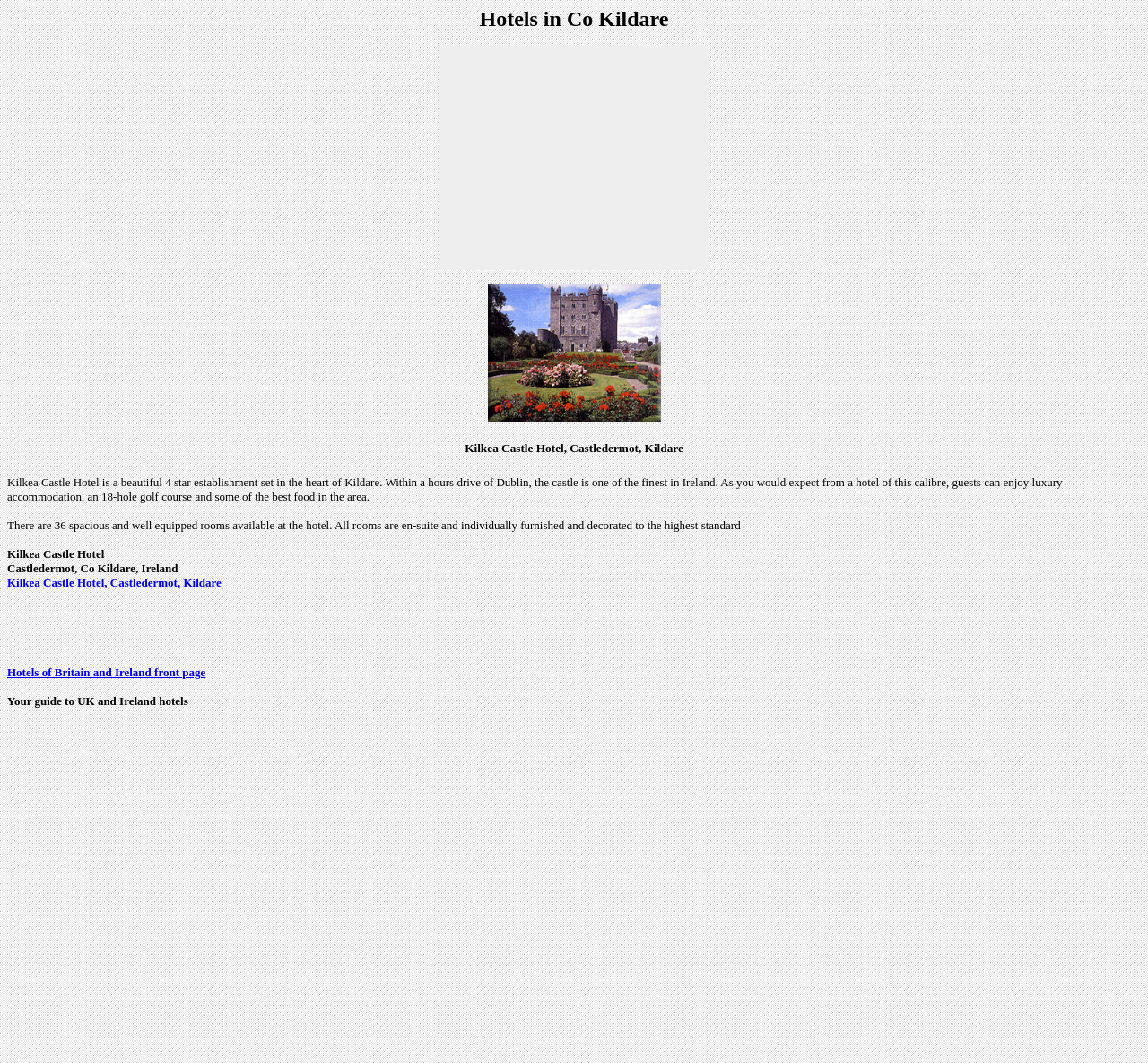Please give a concise answer to this question using a single word or phrase: 
What activity is available at the hotel?

Golf